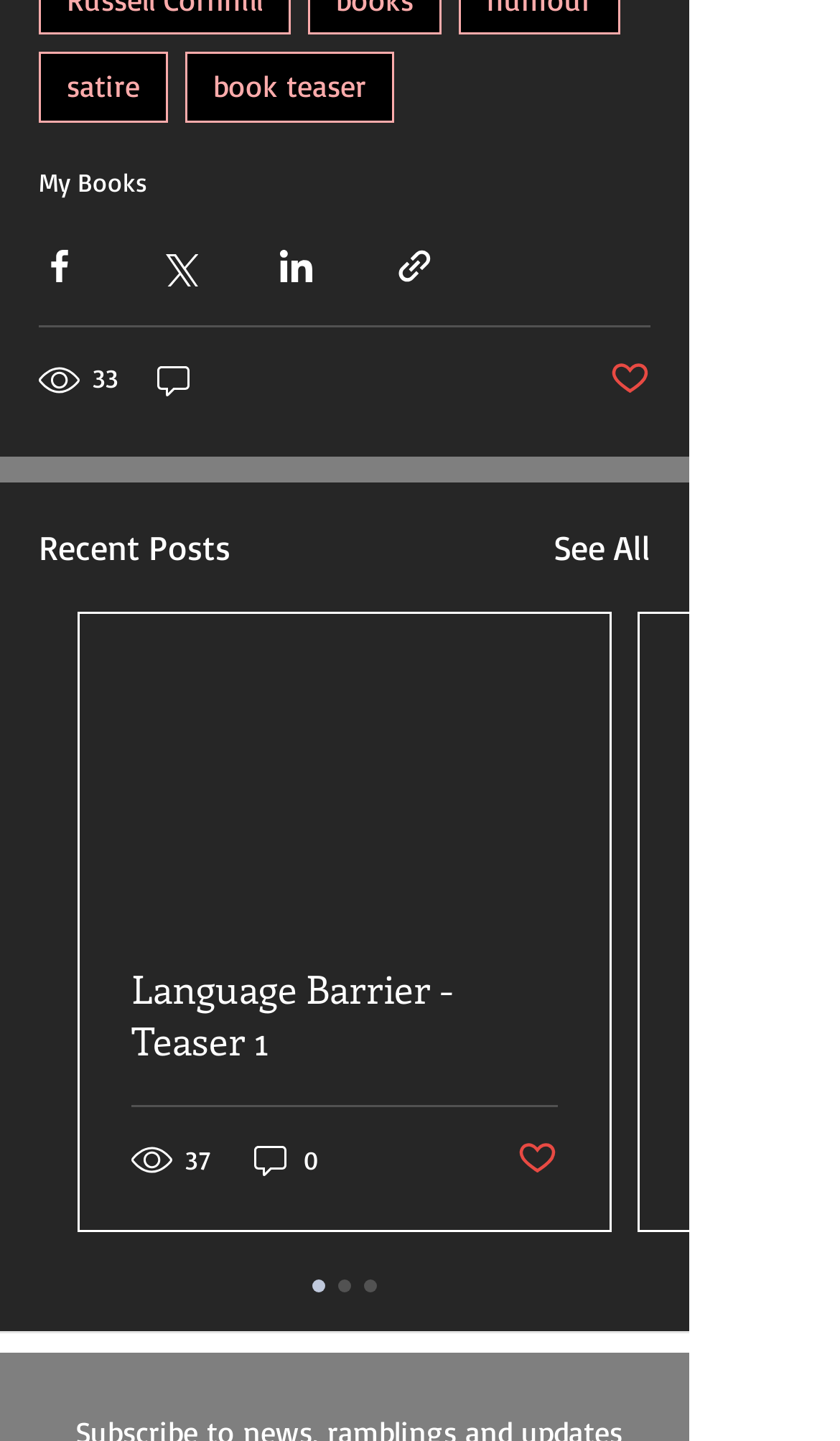Identify the bounding box coordinates of the region that needs to be clicked to carry out this instruction: "Click on 'See All' link". Provide these coordinates as four float numbers ranging from 0 to 1, i.e., [left, top, right, bottom].

[0.659, 0.361, 0.774, 0.397]